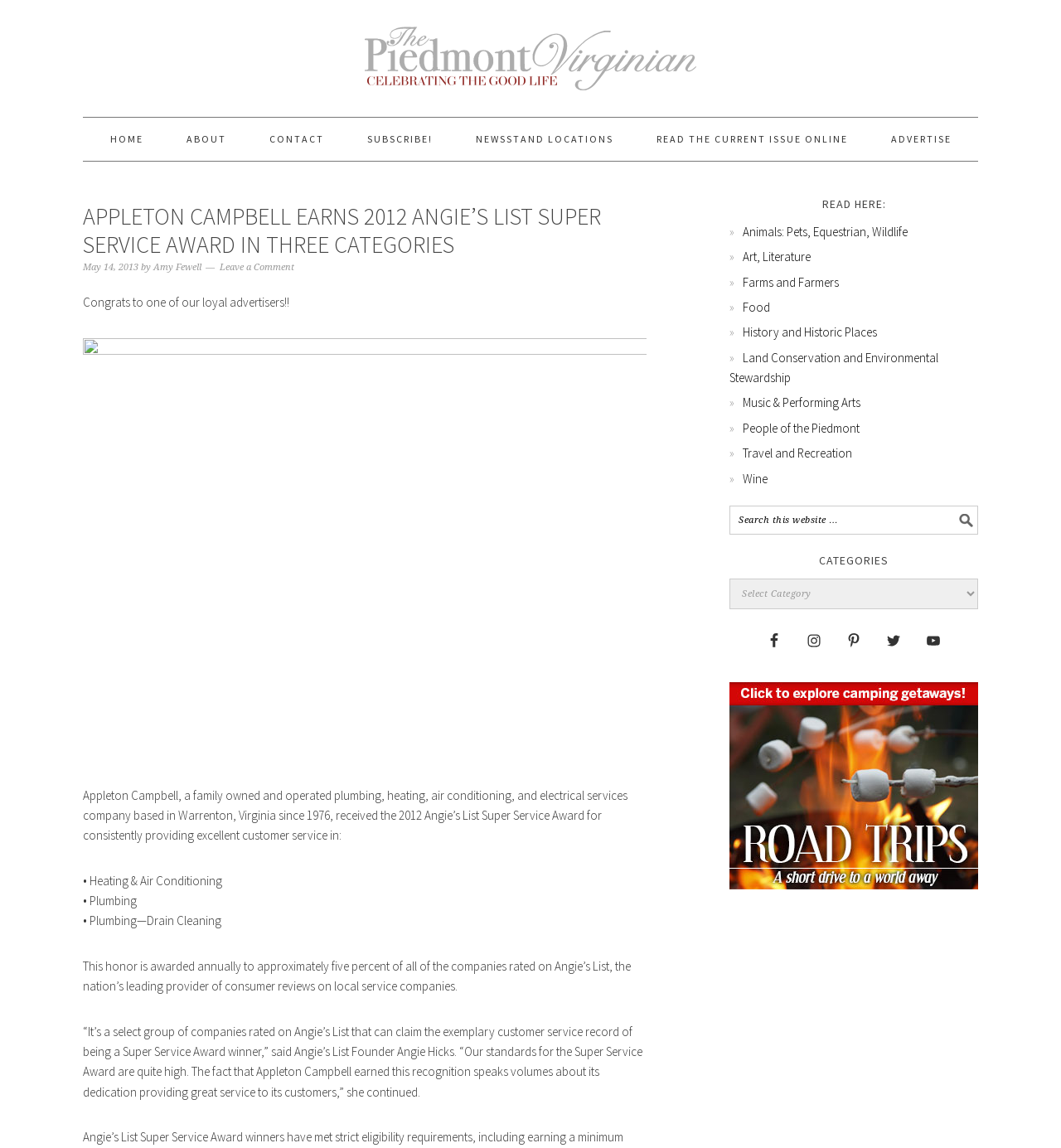Please respond to the question with a concise word or phrase:
How many social media platforms are linked in the primary sidebar?

Five